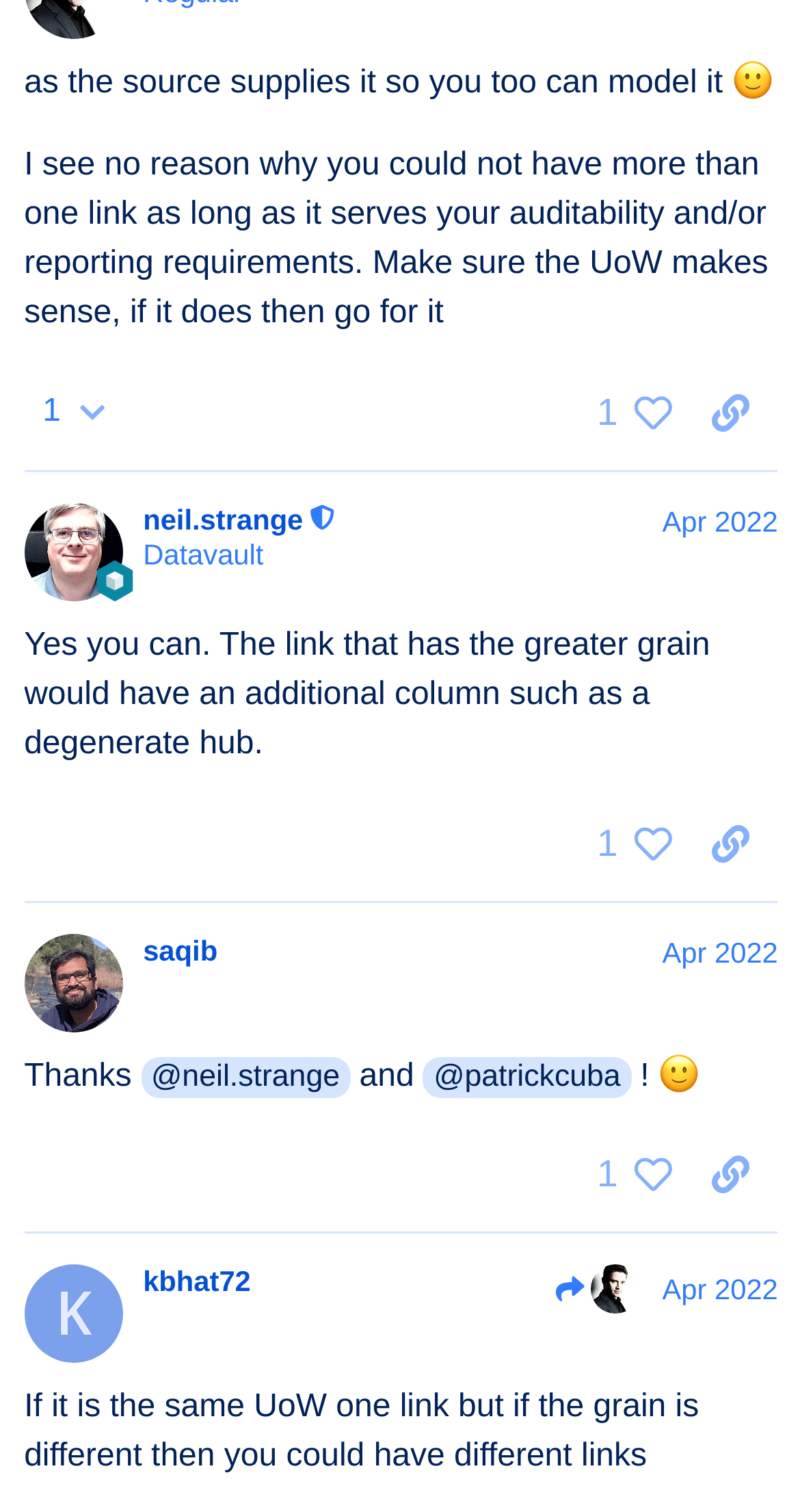What is the username of the moderator?
Based on the content of the image, thoroughly explain and answer the question.

I found the username of the moderator by looking at the heading element that contains the text 'neil.strange This user is a moderator Datavault Apr 2022'. The username is 'neil.strange'.